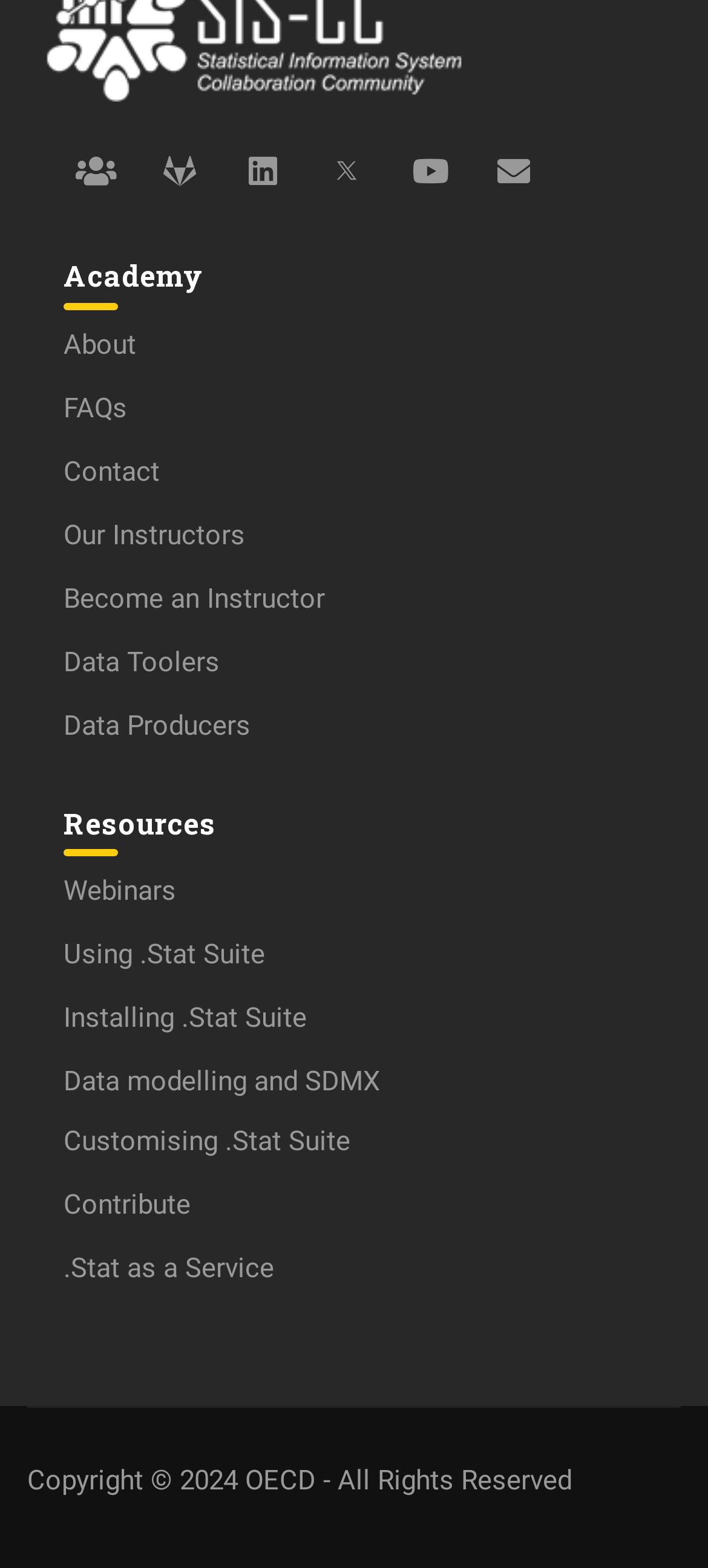Can you determine the bounding box coordinates of the area that needs to be clicked to fulfill the following instruction: "Explore medical plan"?

None